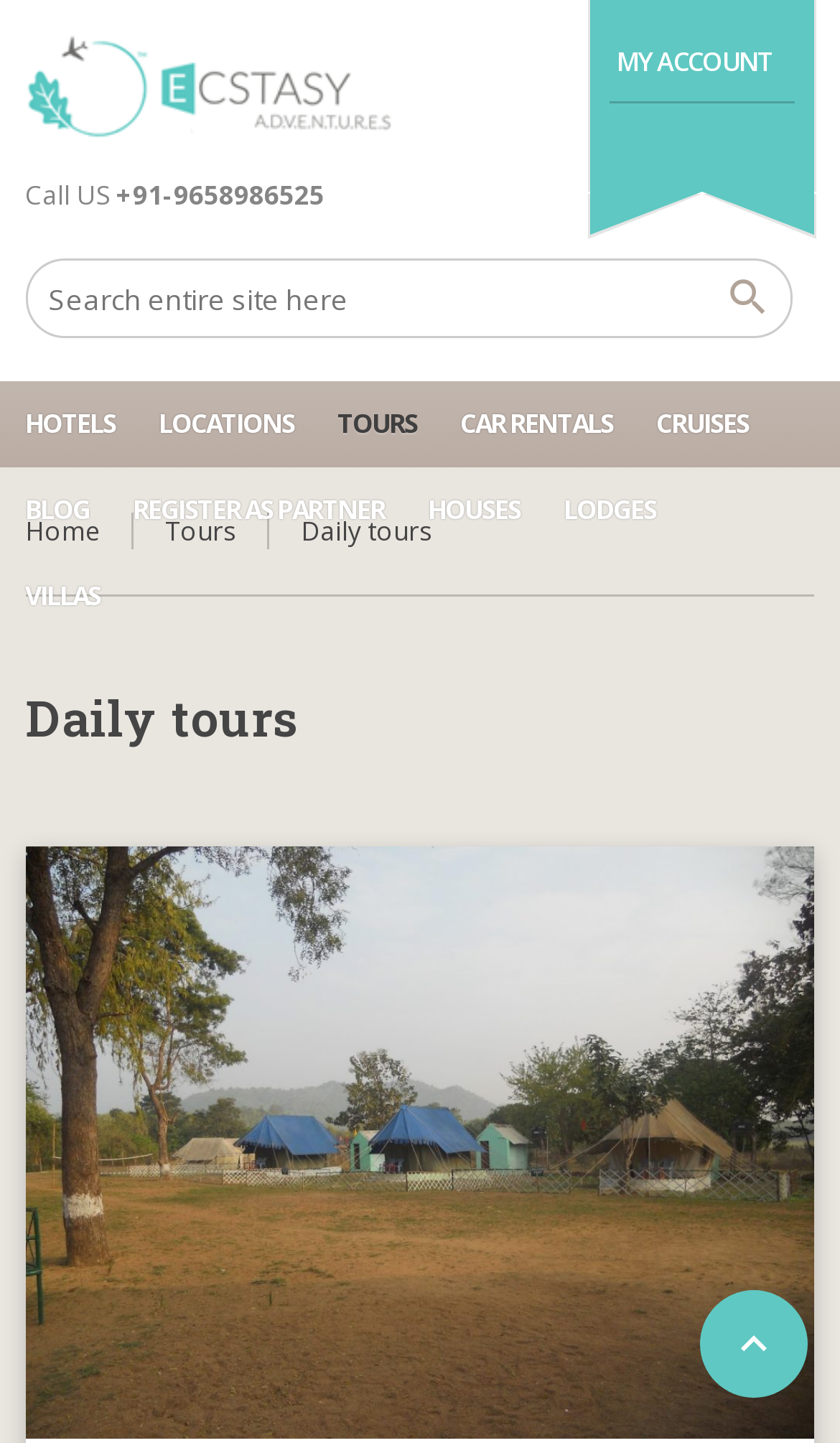Locate the bounding box coordinates of the area you need to click to fulfill this instruction: 'Explore HOTELS options'. The coordinates must be in the form of four float numbers ranging from 0 to 1: [left, top, right, bottom].

[0.03, 0.264, 0.138, 0.324]